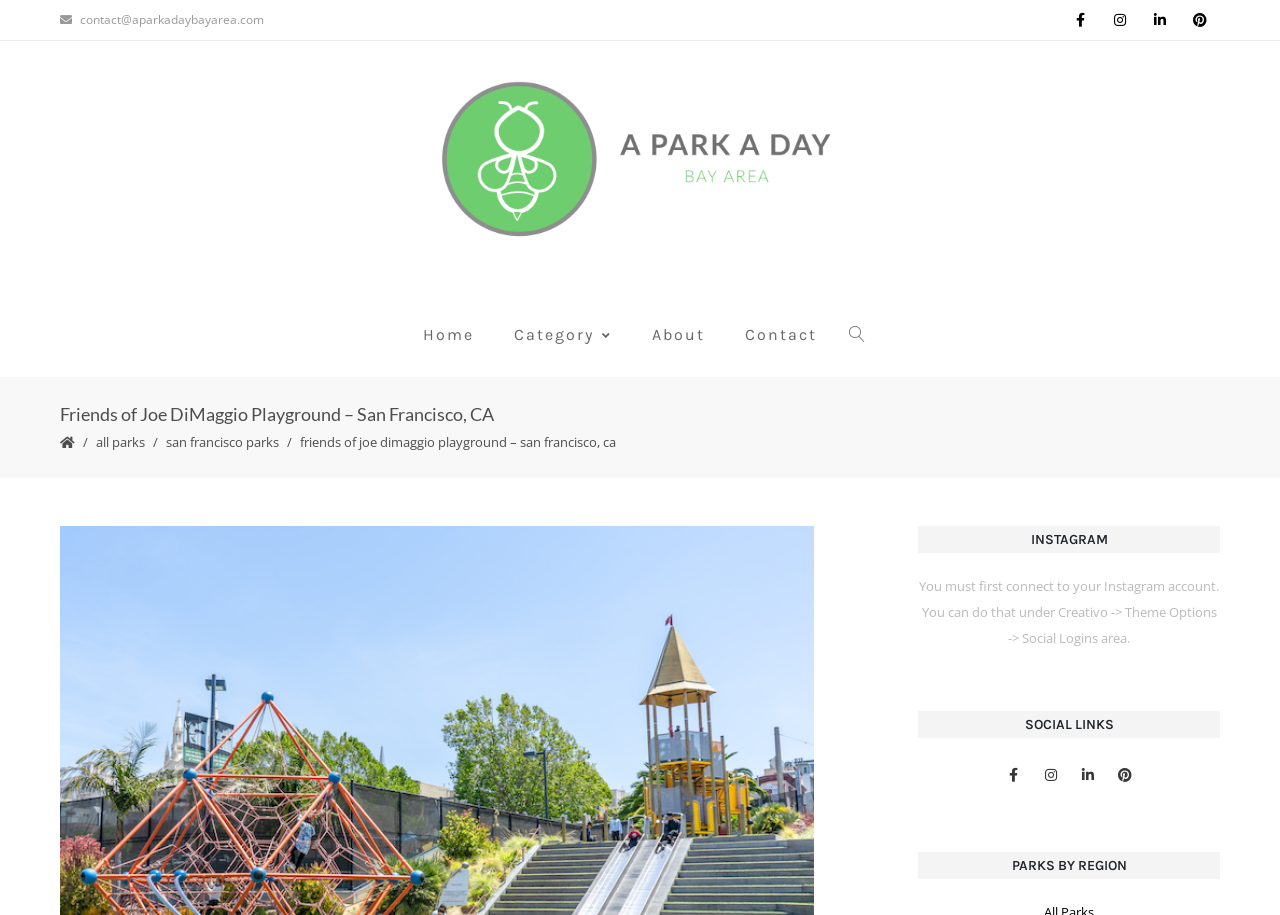Review the image closely and give a comprehensive answer to the question: How many social links are there?

I counted the number of social link icons under the 'SOCIAL LINKS' heading, which are Facebook, Twitter, Instagram, Pinterest, and YouTube.